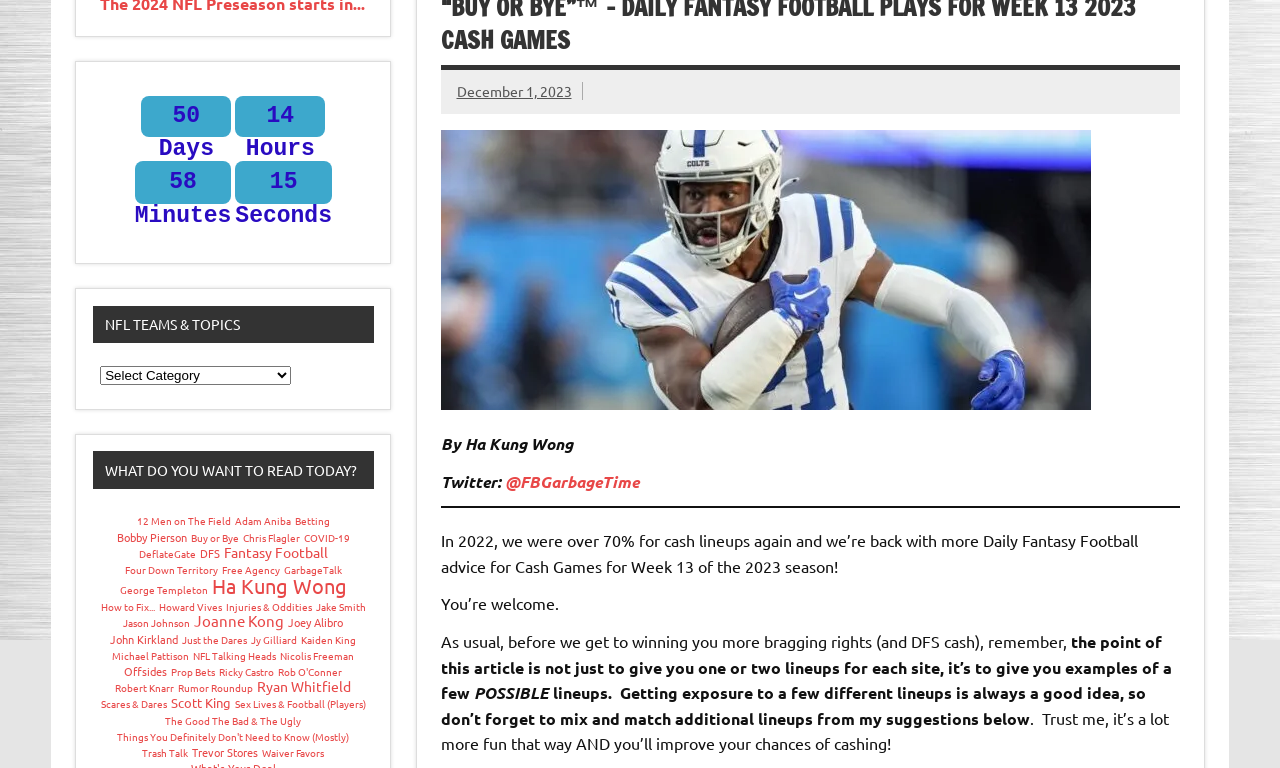Given the element description, predict the bounding box coordinates in the format (top-left x, top-left y, bottom-right x, bottom-right y), using floating point numbers between 0 and 1: Scares & Dares

[0.079, 0.907, 0.13, 0.926]